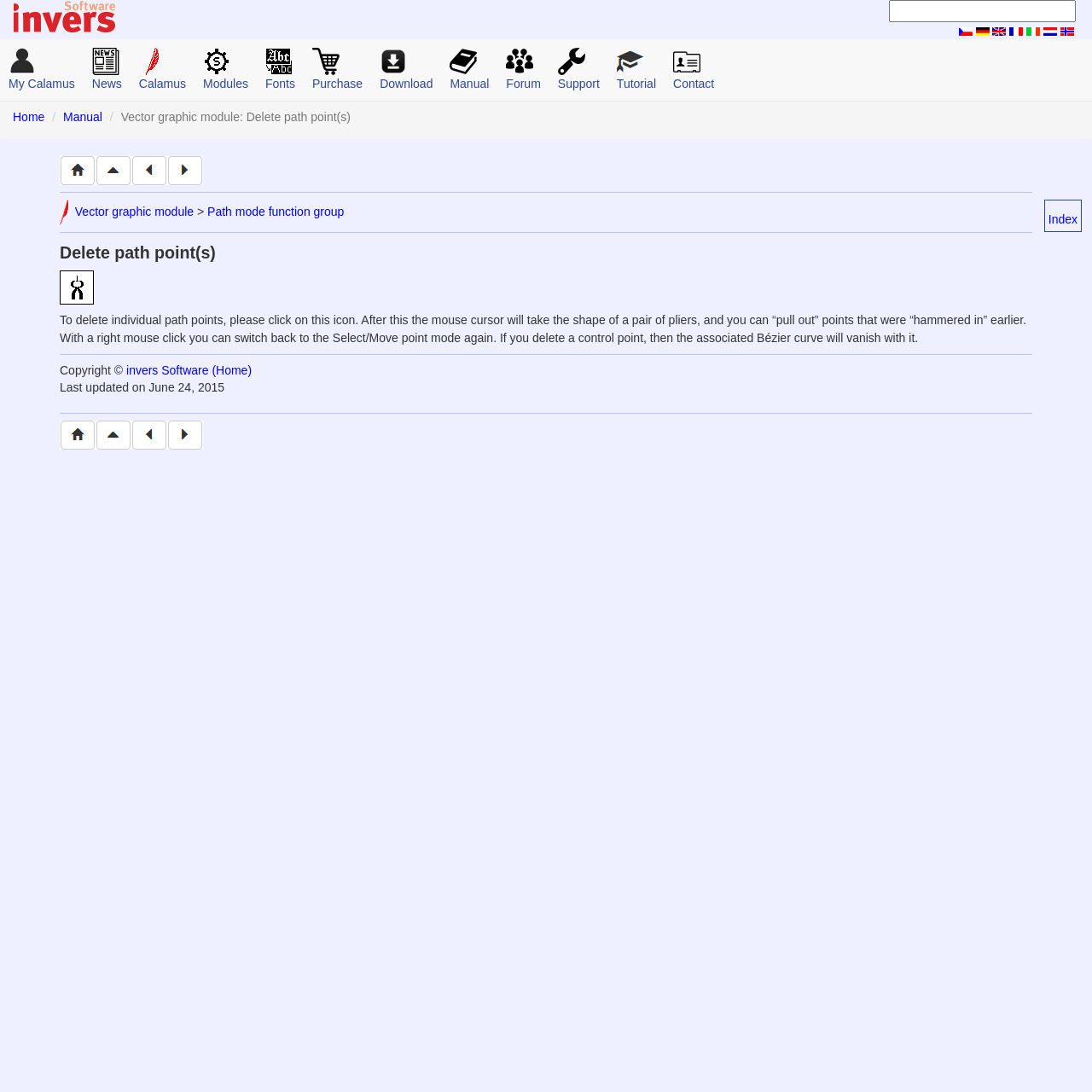Locate the bounding box of the UI element based on this description: "alt="invers Software" title="invers Software"". Provide four float numbers between 0 and 1 as [left, top, right, bottom].

[0.012, 0.008, 0.106, 0.02]